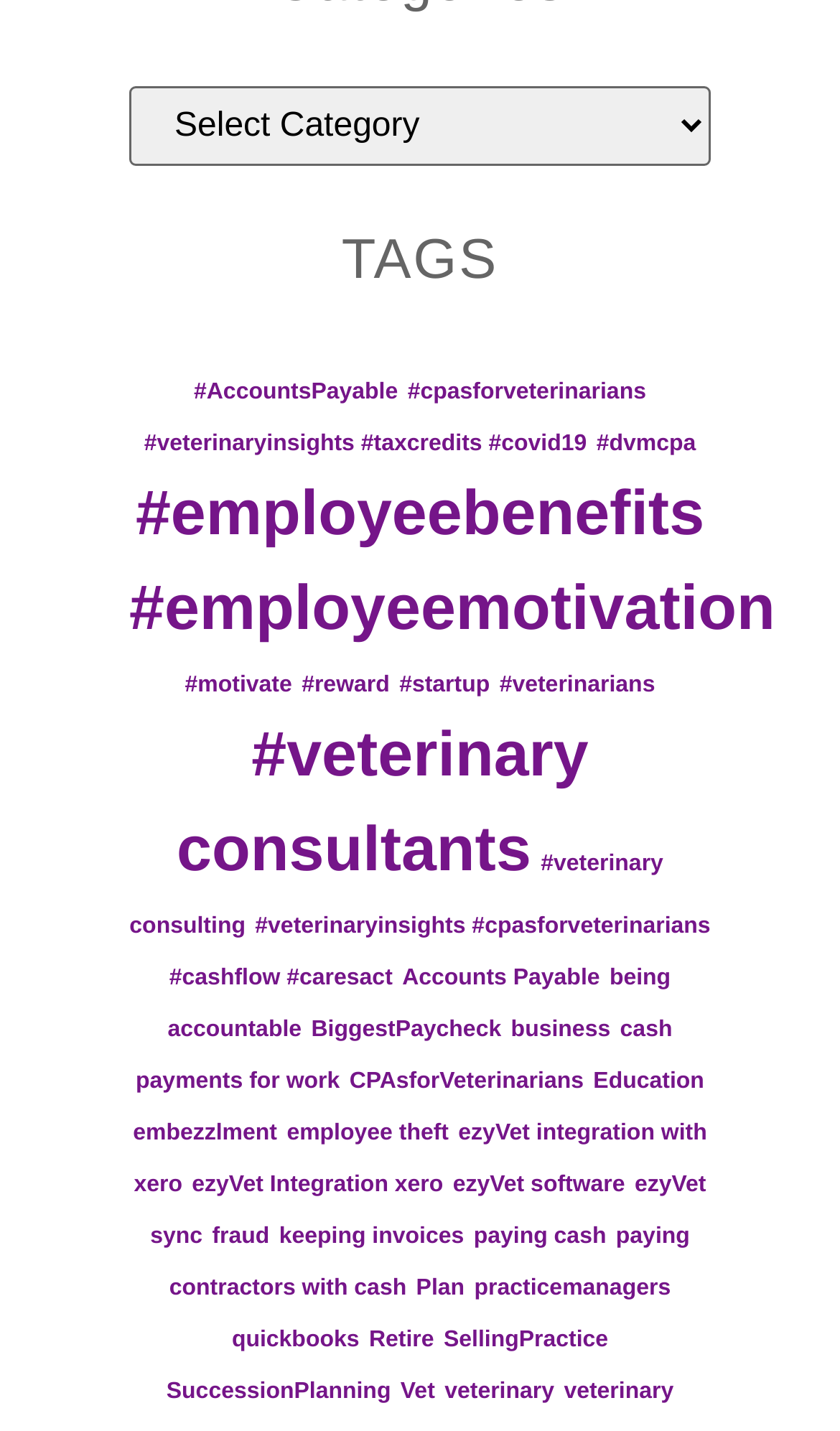Determine the bounding box coordinates of the UI element described by: "aria-label="Advertisement" name="aswift_2" title="Advertisement"".

None